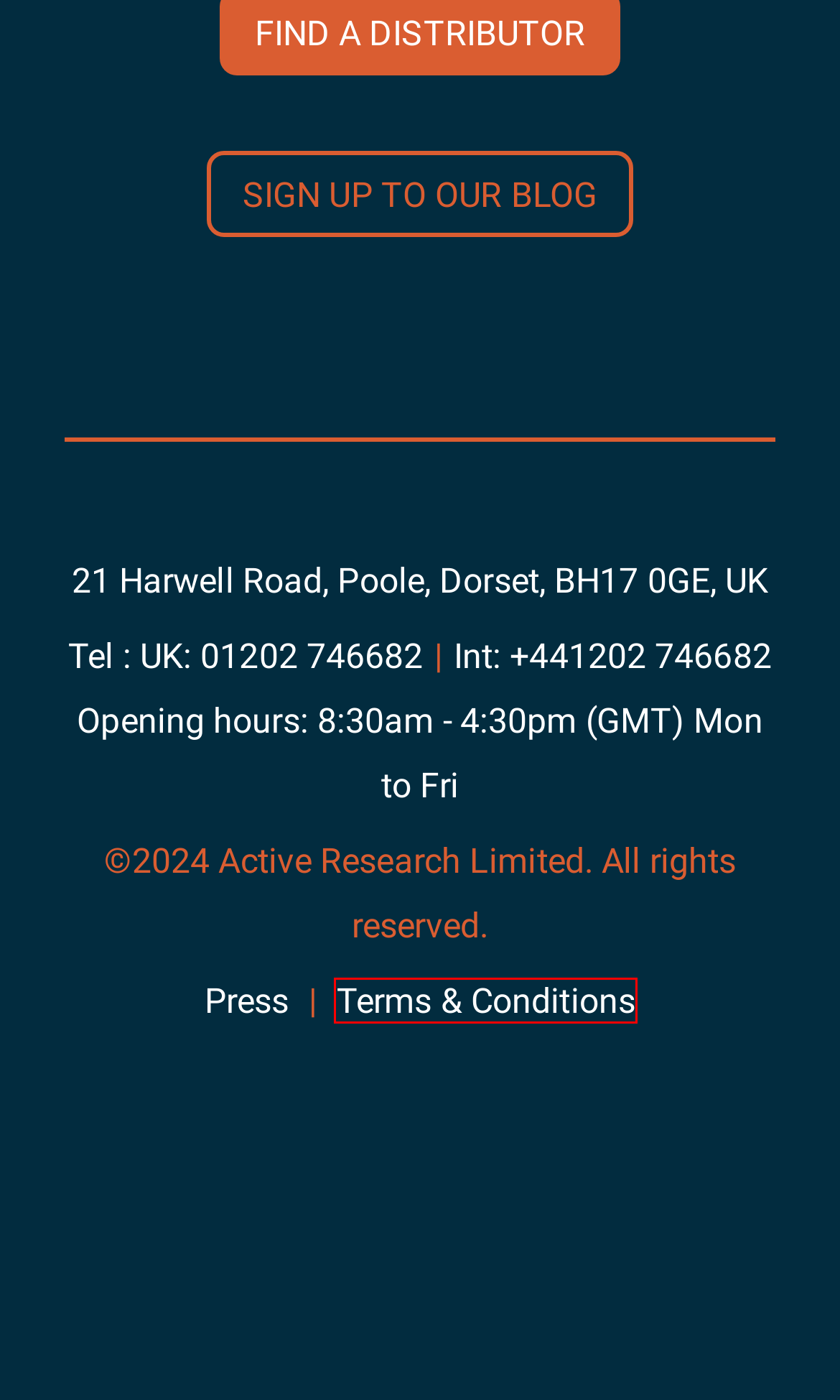Examine the screenshot of a webpage with a red bounding box around a UI element. Select the most accurate webpage description that corresponds to the new page after clicking the highlighted element. Here are the choices:
A. Actisense | Marine Network Technology & Vessel Monitoring
B. NCSC
C. Complete Guide to Building an NMEA 2000 Network eBook Download
D. Actisense | Ecologi
E. NMEA News - Sign up to our Newsletter - Actisense NMEA Specialists
F. News - Actisense
G. Everything you need to know about NMEA 0183 Guide - Actisense
H. Terms & Conditions - Actisense

H